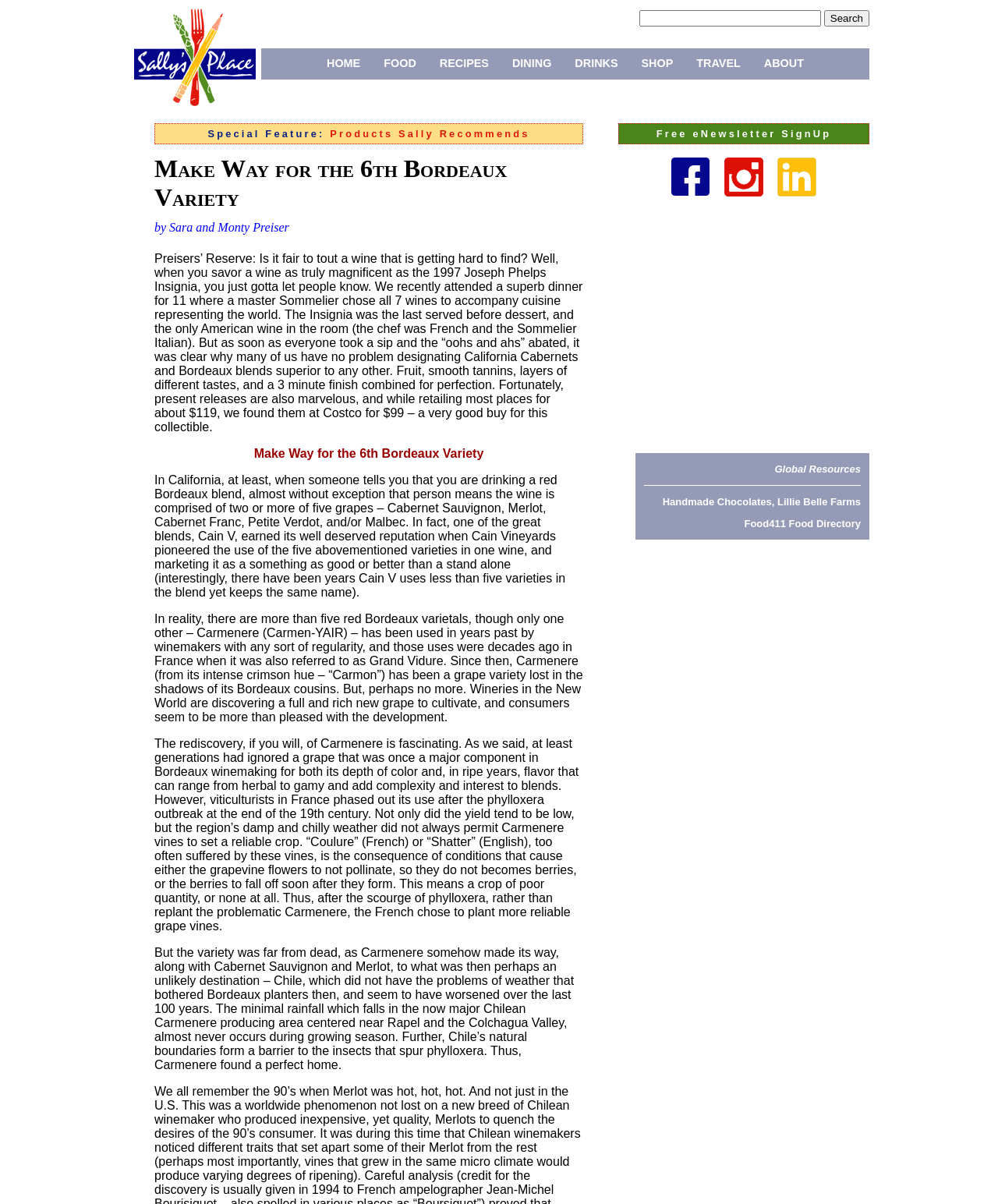How many navigation links are there on the webpage?
Refer to the image and answer the question using a single word or phrase.

9